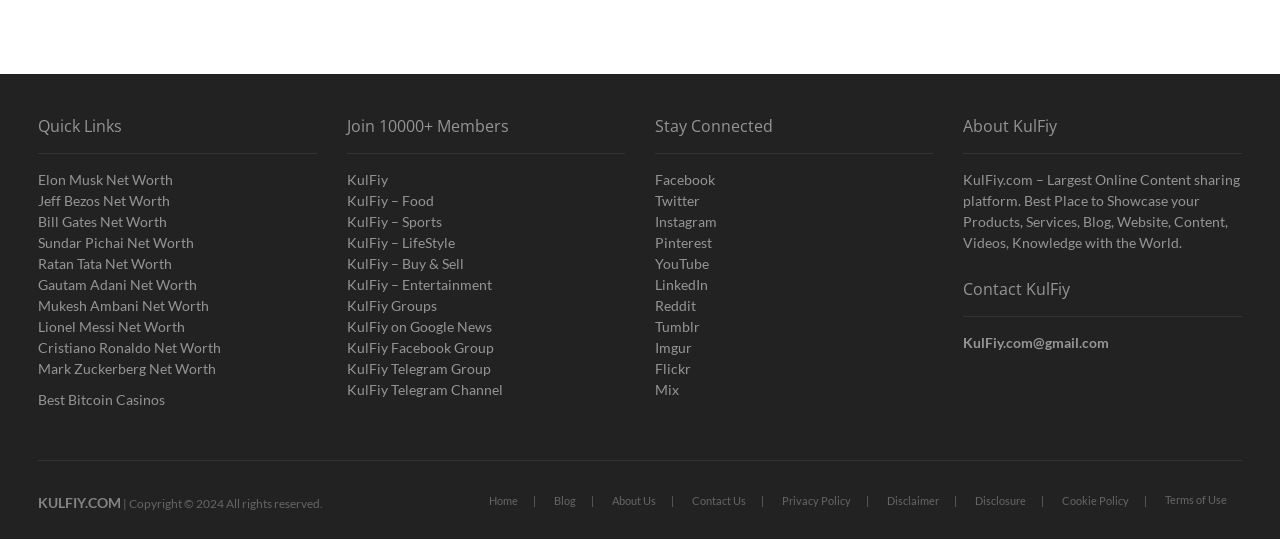Find the bounding box coordinates for the UI element whose description is: "Sundar Pichai Net Worth". The coordinates should be four float numbers between 0 and 1, in the format [left, top, right, bottom].

[0.03, 0.43, 0.247, 0.469]